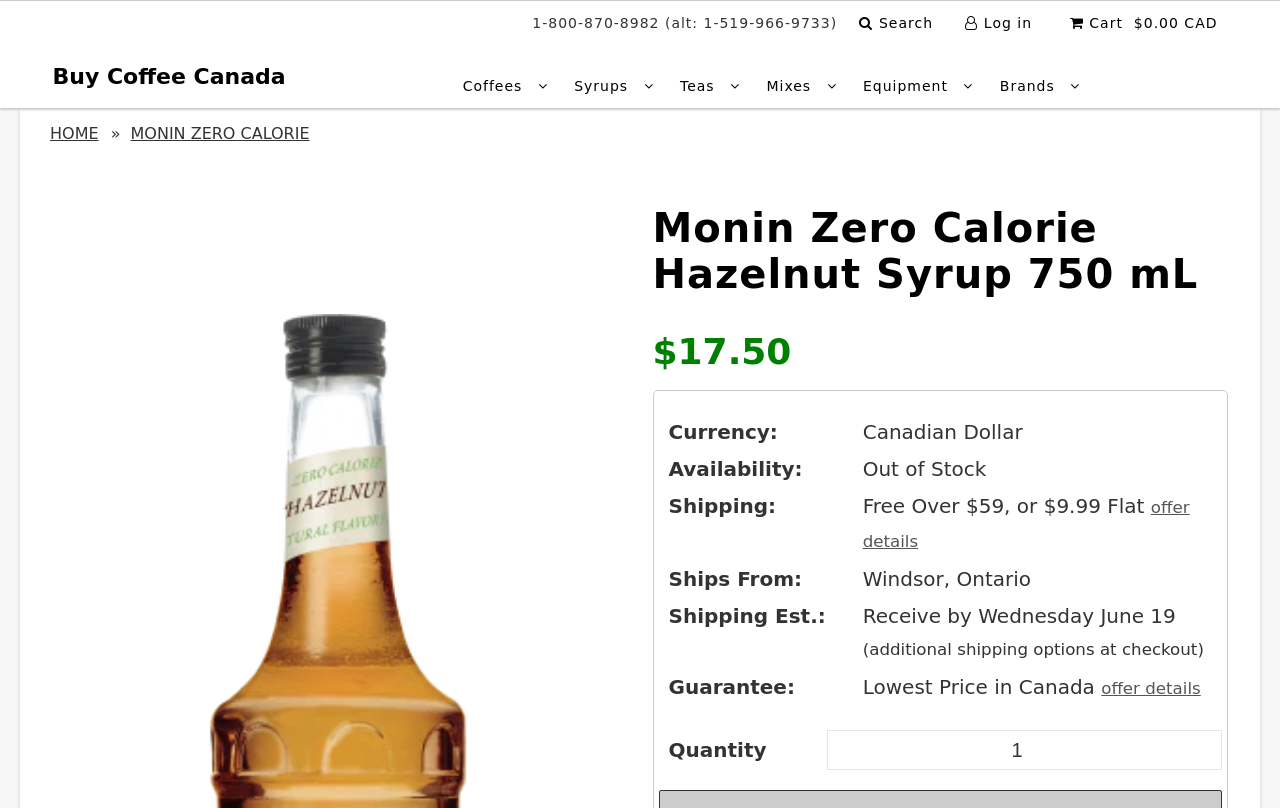What is the estimated shipping time?
Refer to the image and give a detailed answer to the question.

I found the shipping information by looking at the product information section, where I saw a static text element with the estimated shipping time 'Receive by Wednesday June 19'.